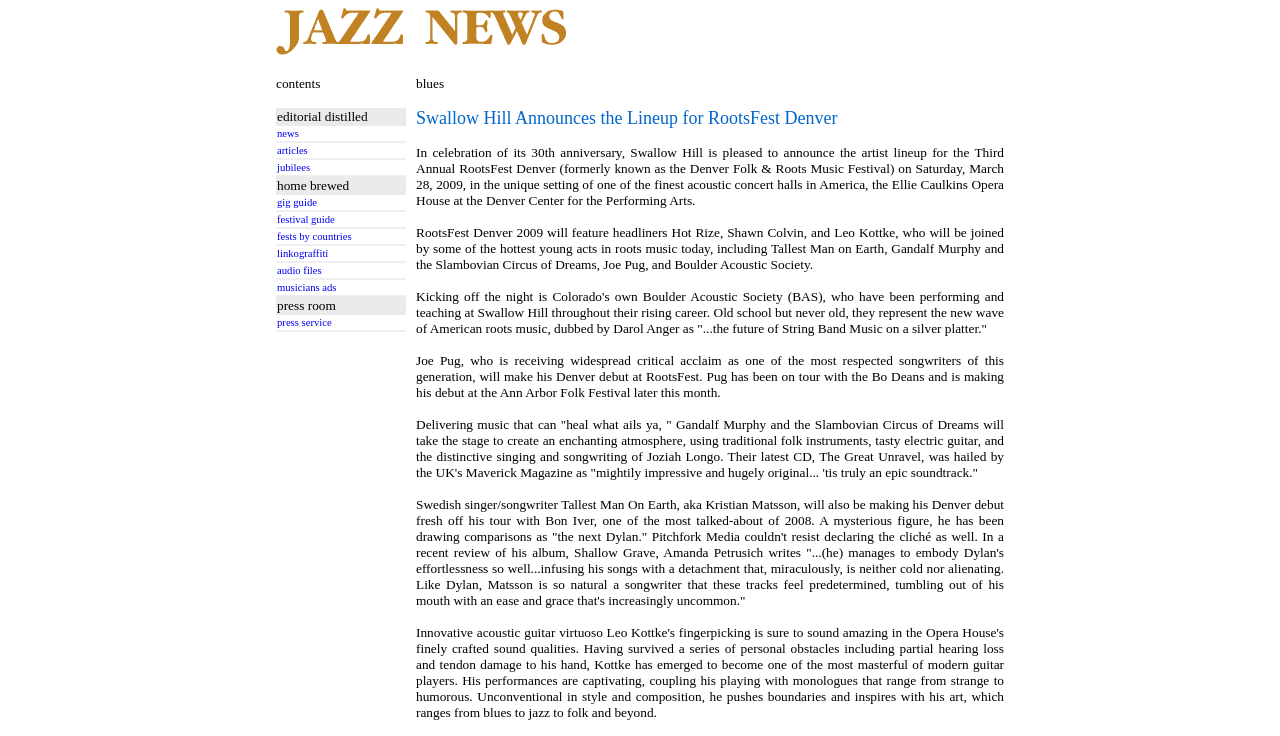Who is making their Denver debut at RootsFest?
Refer to the image and provide a concise answer in one word or phrase.

Joe Pug